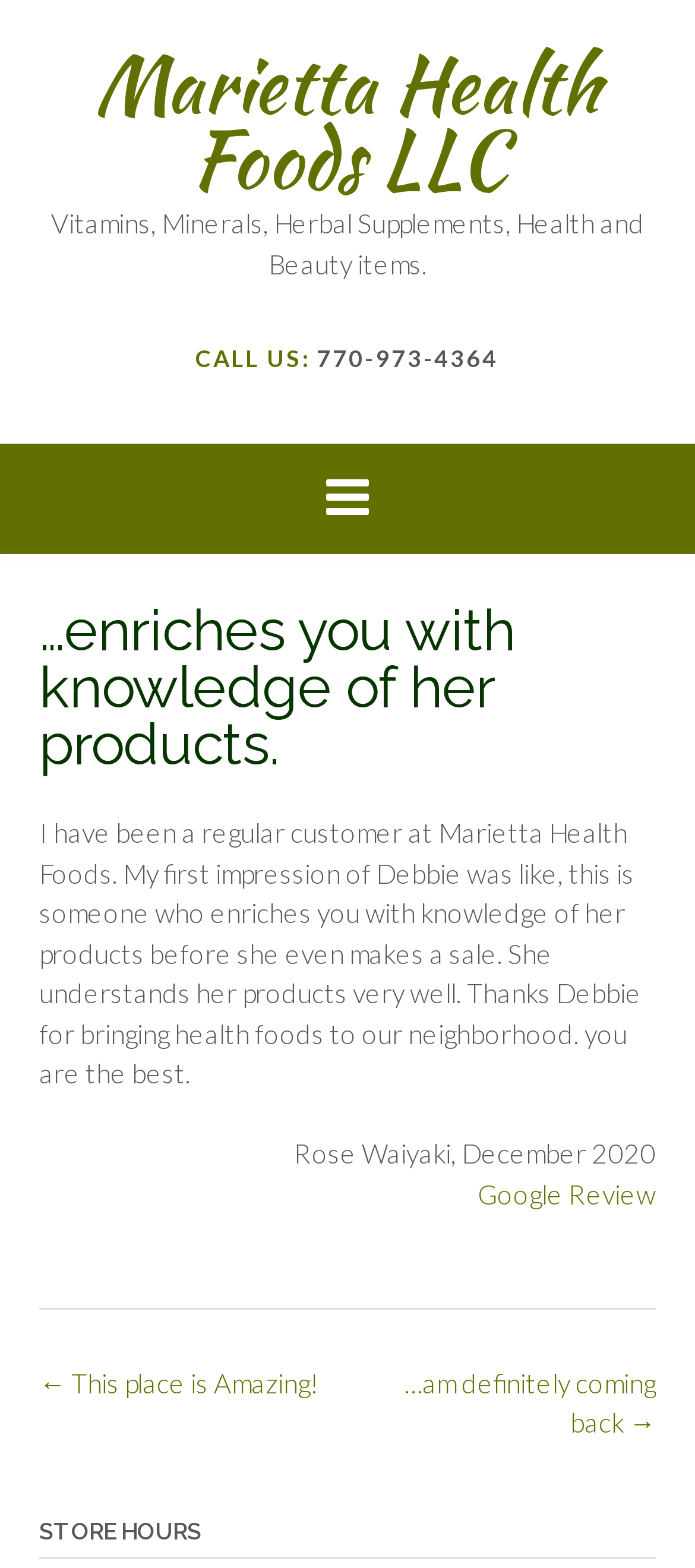Elaborate on the different components and information displayed on the webpage.

The webpage is about Marietta Health Foods LLC, a health food store. At the top, there is a link to the store's name, followed by a brief description of the products they offer, including vitamins, minerals, herbal supplements, and health and beauty items. 

Below the product description, there is a section with the store's contact information, including a "CALL US" label and the store's phone number, 770-973-4364. 

The main content of the webpage is an article with a heading that matches the meta description, "...enriches you with knowledge of her products." This heading is followed by a customer testimonial from Rose Waiyaki, dated December 2020, praising the store owner Debbie for her knowledge of the products. 

At the bottom of the article, there are links to Google Review and post navigation links, including "…am definitely coming back" and "This place is Amazing!". 

Finally, at the very bottom of the page, there is a heading that displays the store hours.